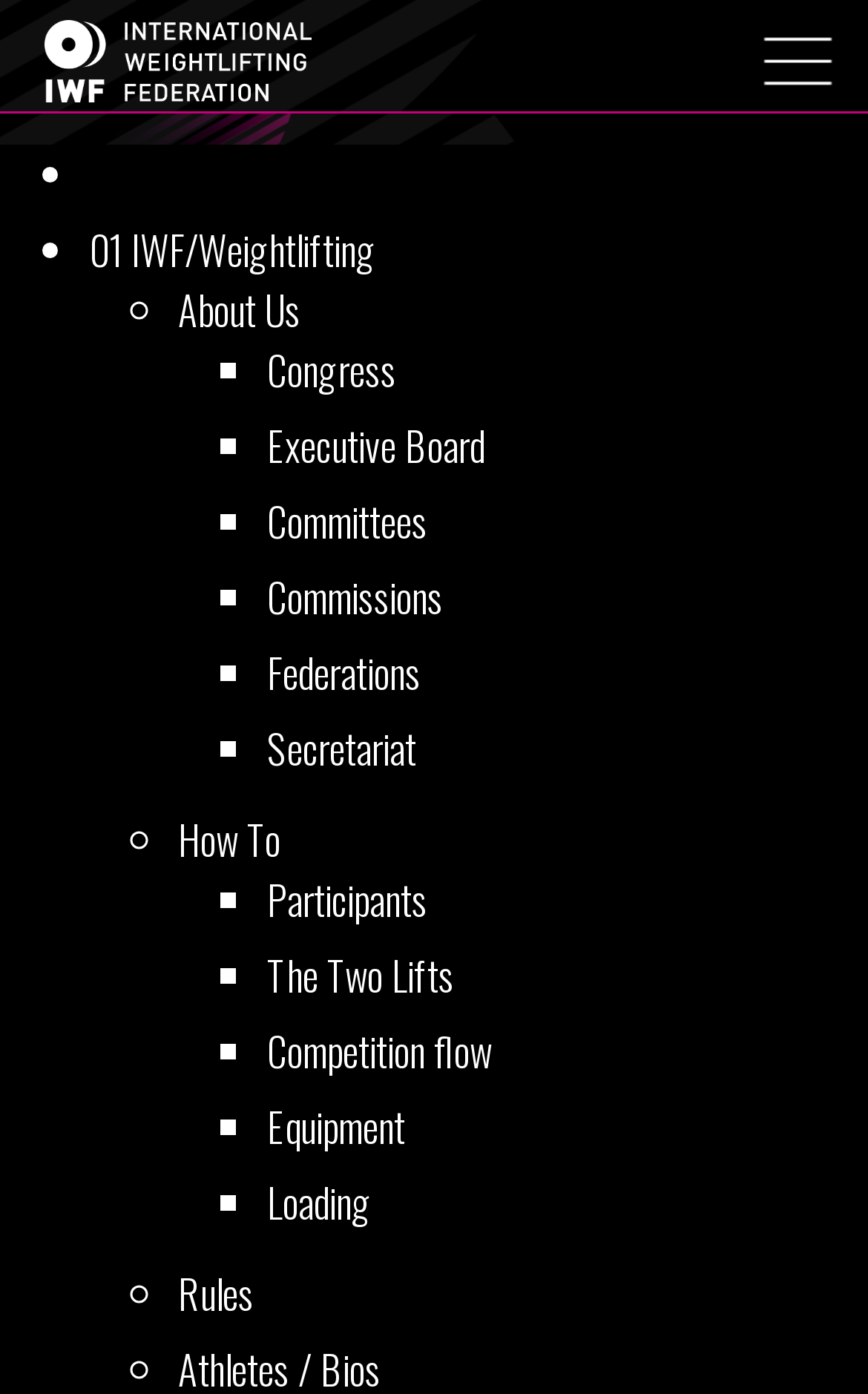From the details in the image, provide a thorough response to the question: What is the icon name of the image at the top-right corner?

The image at the top-right corner has an OCR text of 'Menú', indicating that it is a menu icon.